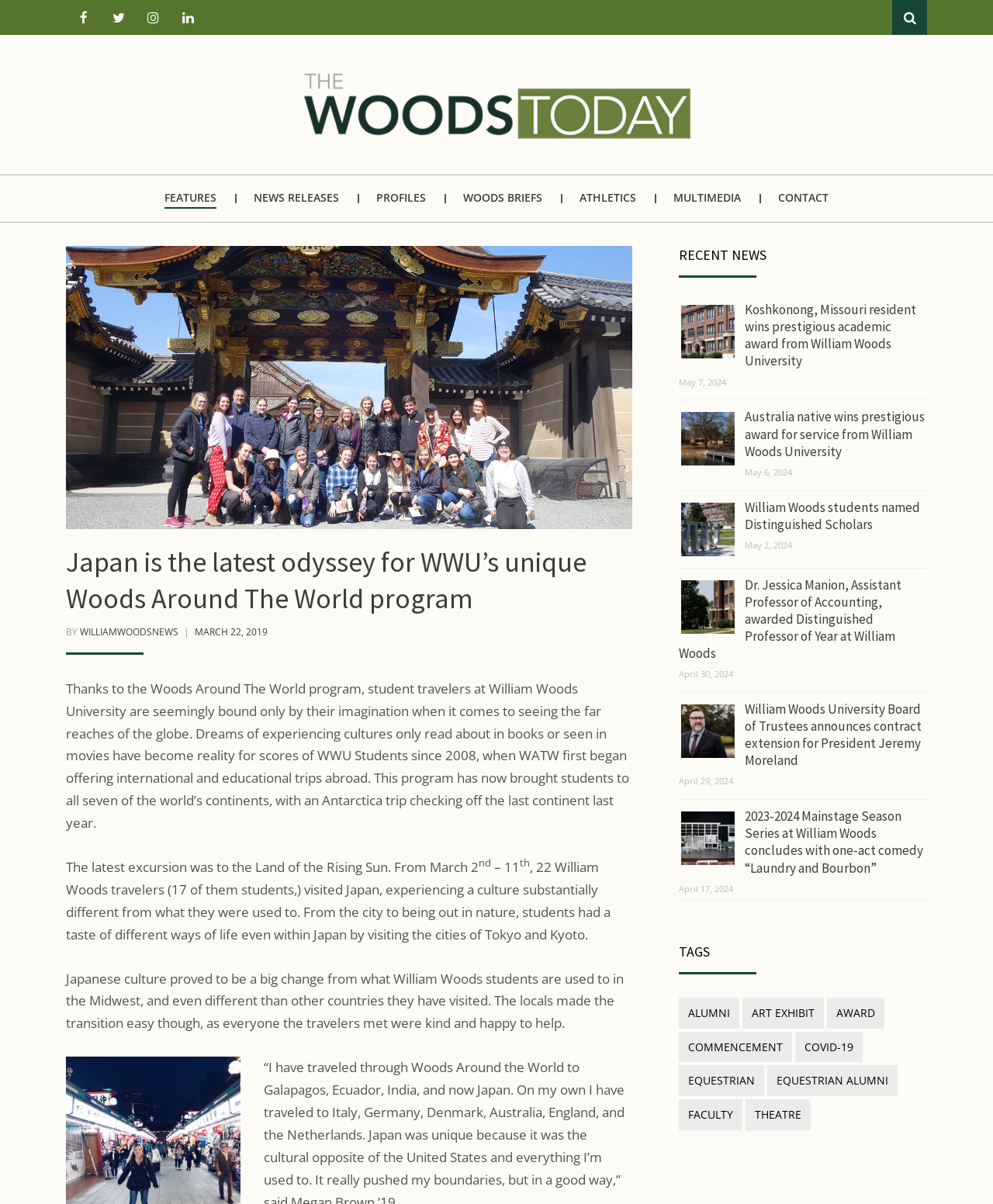Determine the bounding box coordinates of the UI element described below. Use the format (top-left x, top-left y, bottom-right x, bottom-right y) with floating point numbers between 0 and 1: +48 790 350 091

None